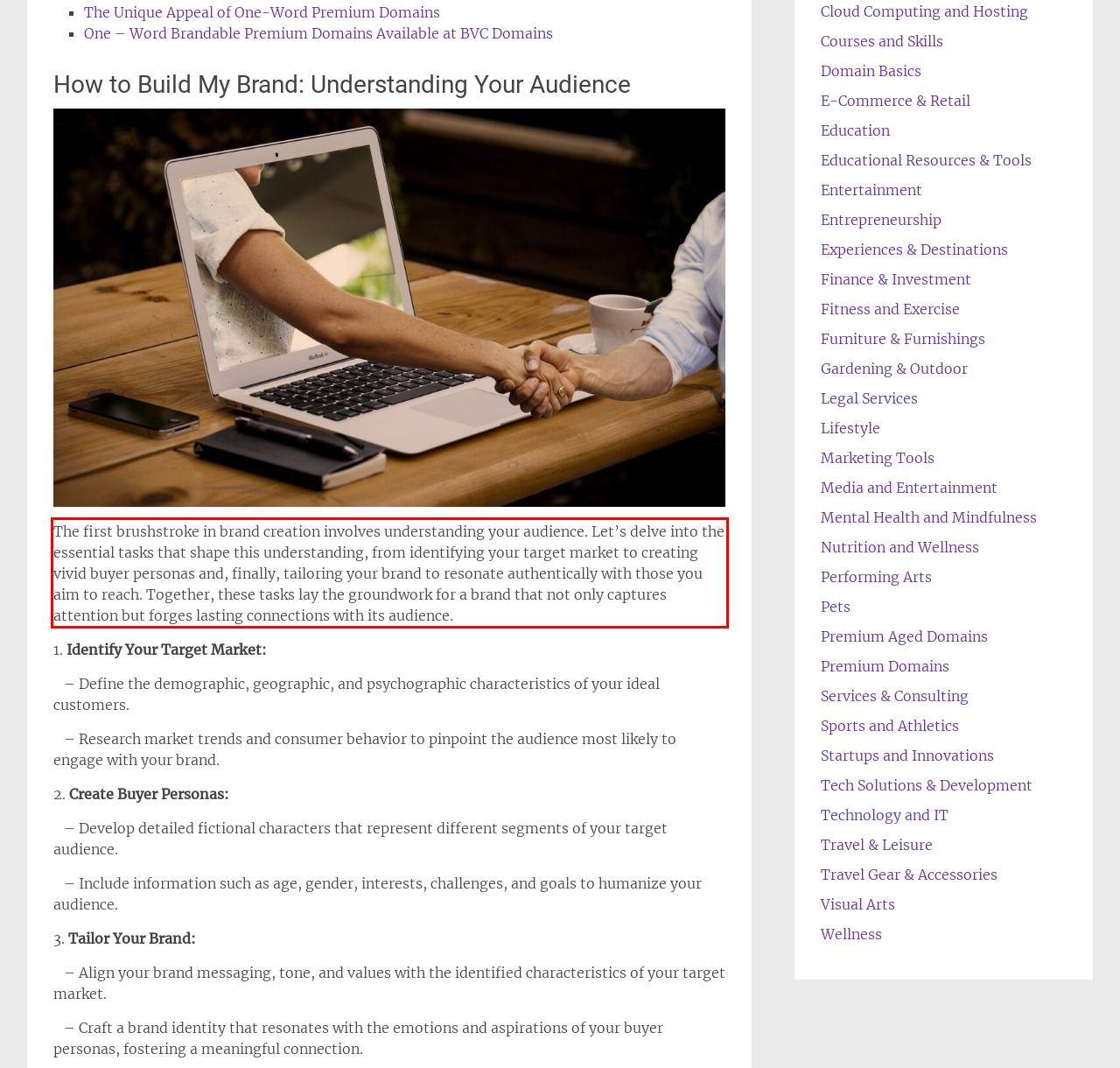Using the provided screenshot of a webpage, recognize and generate the text found within the red rectangle bounding box.

The first brushstroke in brand creation involves understanding your audience. Let’s delve into the essential tasks that shape this understanding, from identifying your target market to creating vivid buyer personas and, finally, tailoring your brand to resonate authentically with those you aim to reach. Together, these tasks lay the groundwork for a brand that not only captures attention but forges lasting connections with its audience.